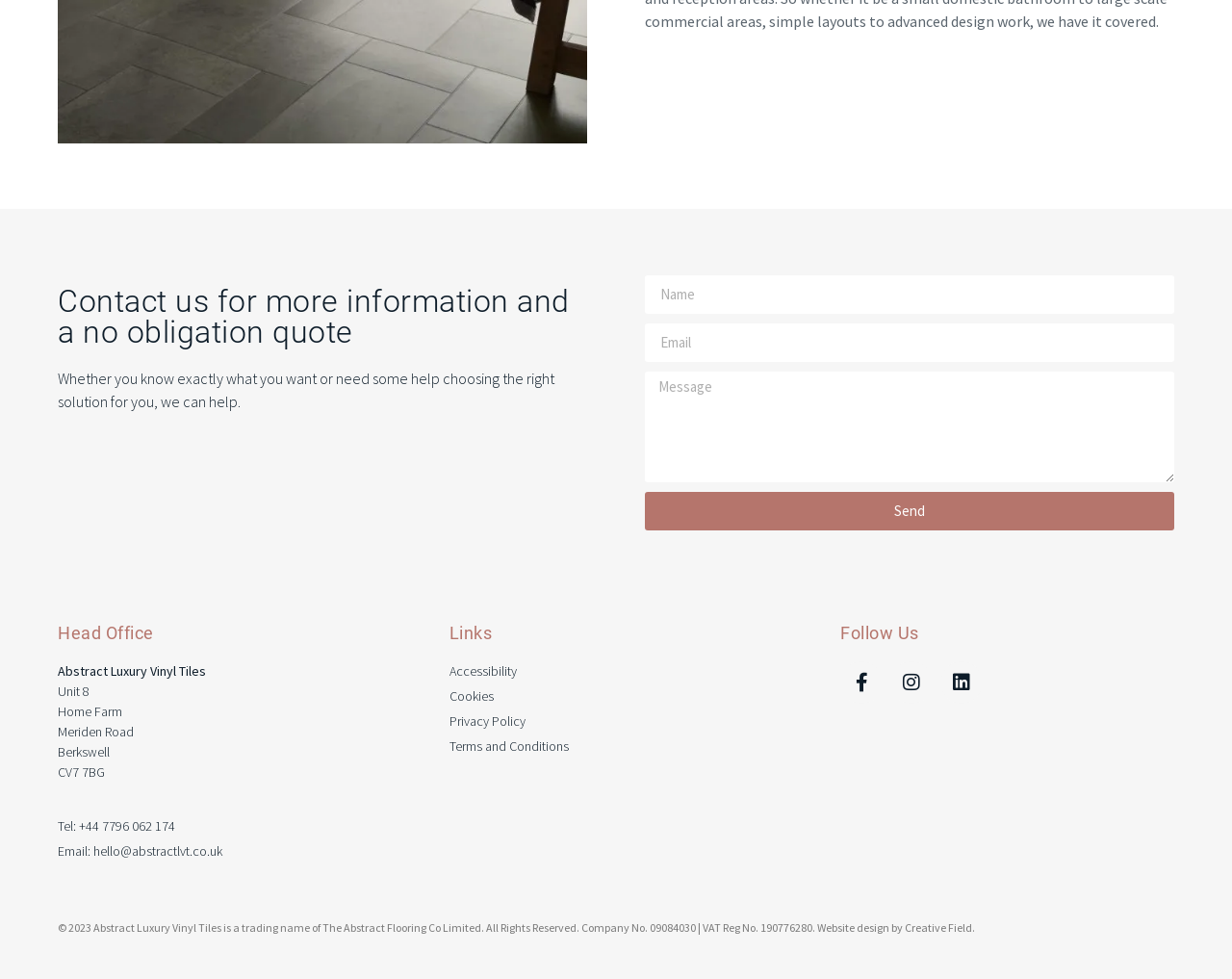Predict the bounding box coordinates for the UI element described as: "Cookies". The coordinates should be four float numbers between 0 and 1, presented as [left, top, right, bottom].

[0.365, 0.701, 0.635, 0.722]